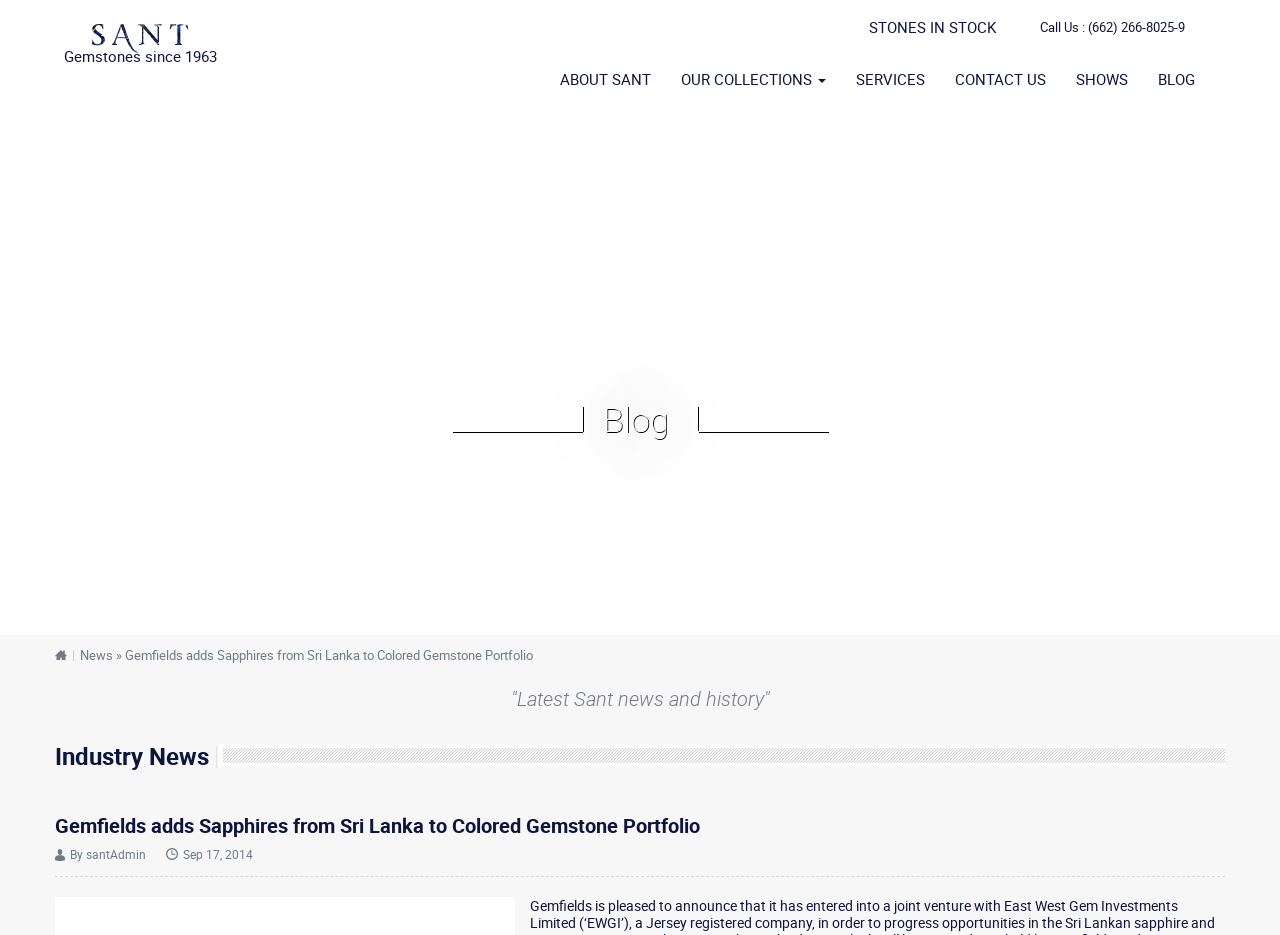Select the bounding box coordinates of the element I need to click to carry out the following instruction: "Read about 'Gemfields adds Sapphires from Sri Lanka to Colored Gemstone Portfolio'".

[0.043, 0.872, 0.957, 0.895]